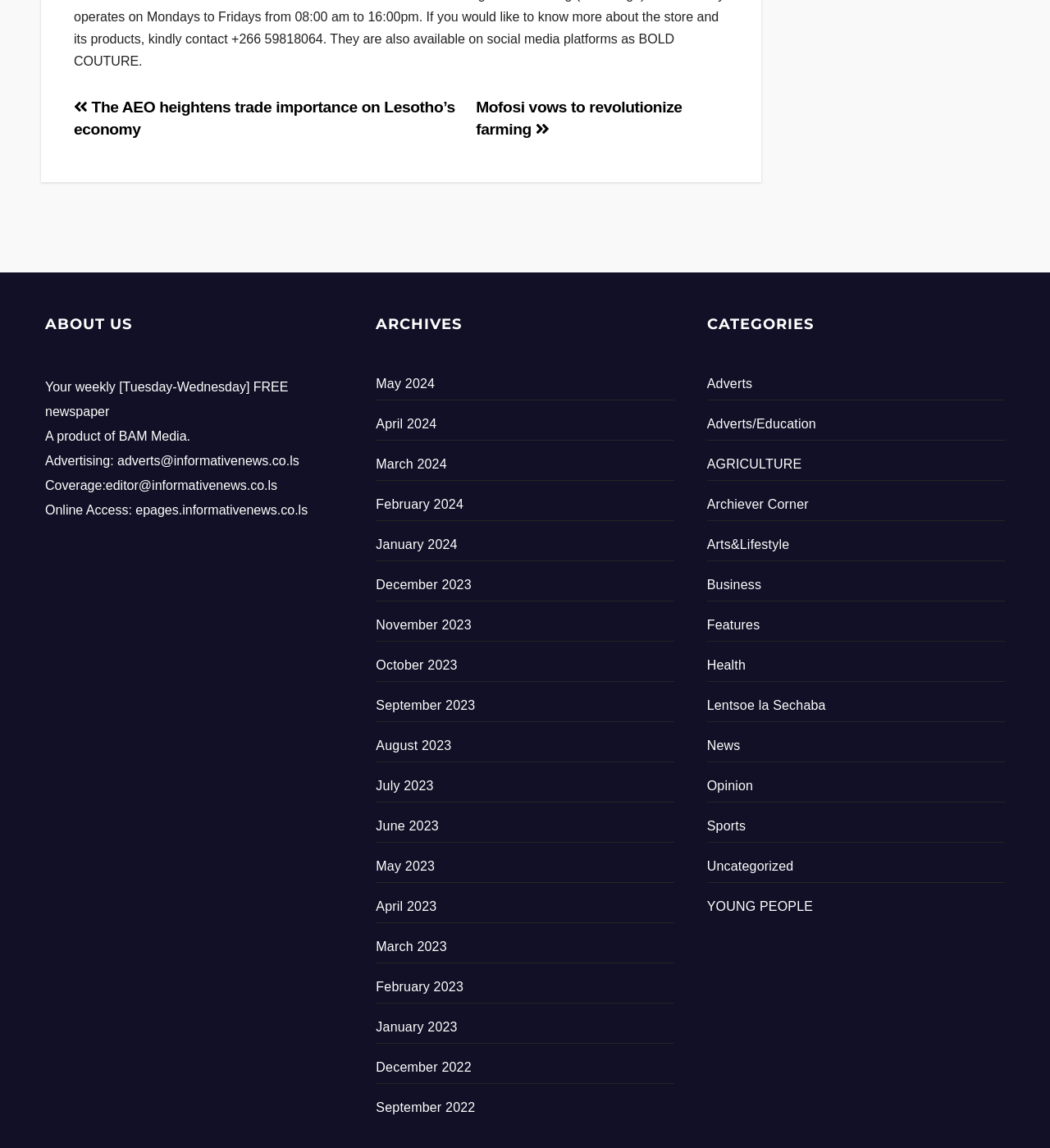Please determine the bounding box coordinates of the element to click in order to execute the following instruction: "Click on 'Mofosi vows to revolutionize farming'". The coordinates should be four float numbers between 0 and 1, specified as [left, top, right, bottom].

[0.453, 0.086, 0.65, 0.12]